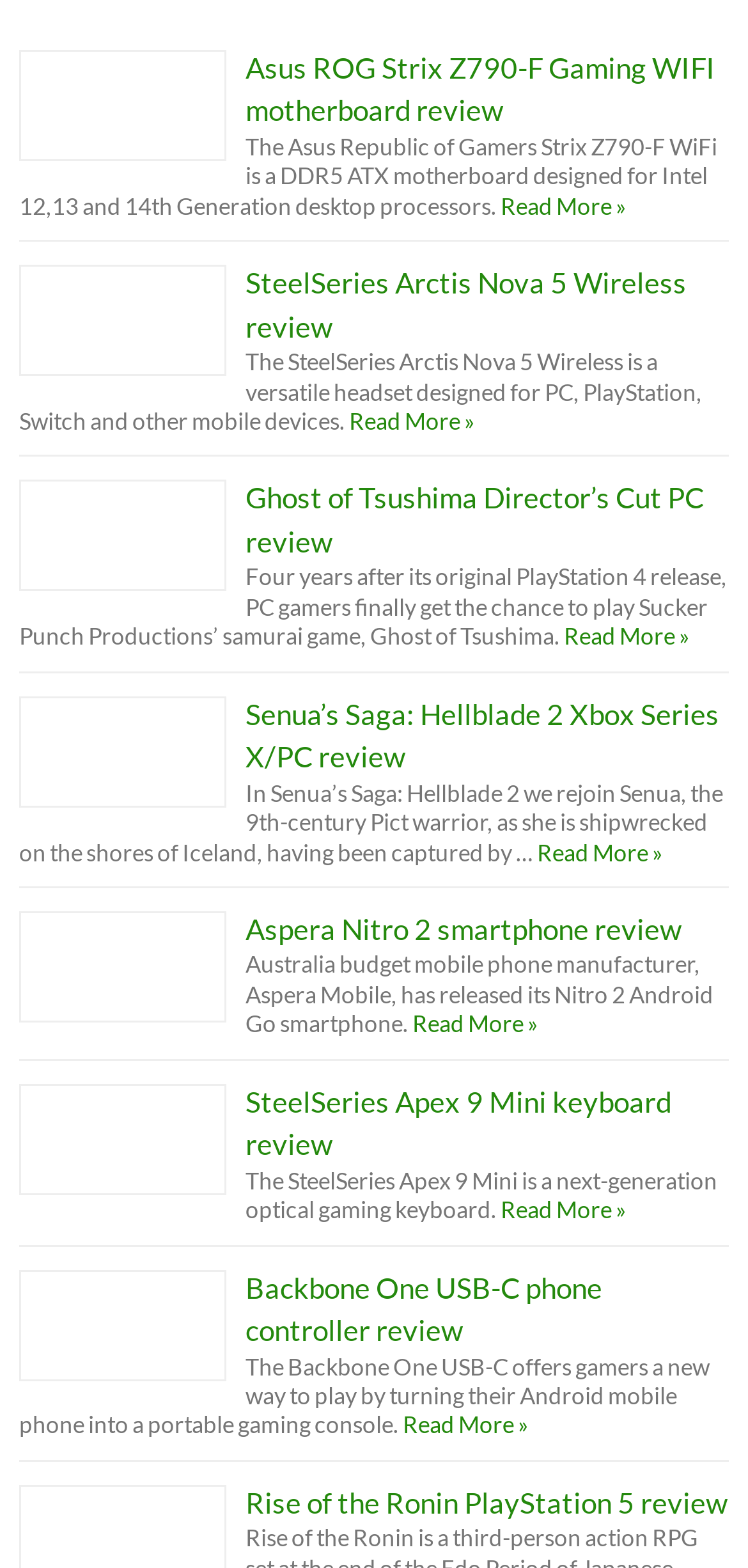Respond with a single word or phrase for the following question: 
How many reviews are there on the webpage?

8